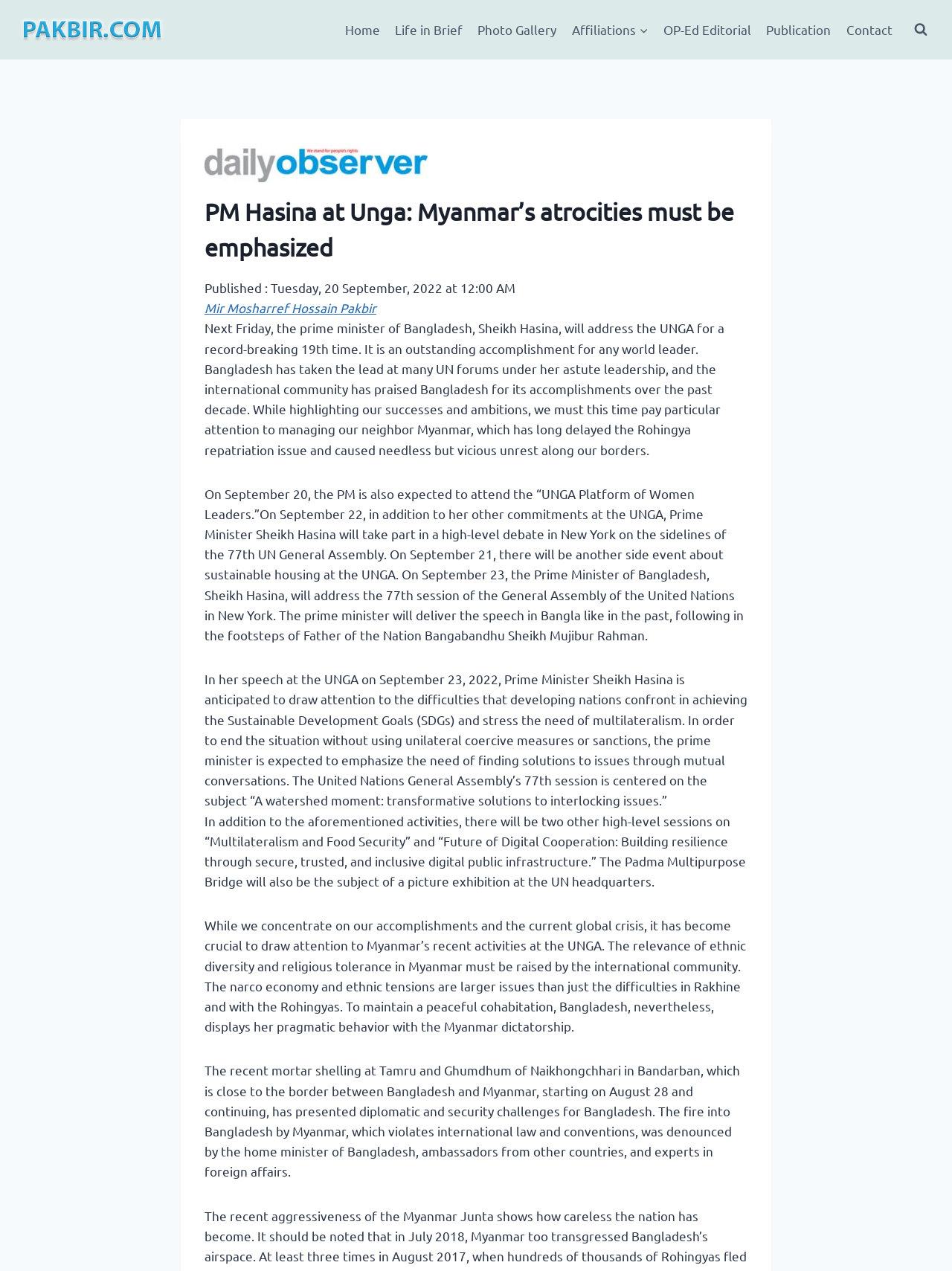Provide the bounding box coordinates for the area that should be clicked to complete the instruction: "Click the link to read more about Mir Mosharref Hossain Pakbir".

[0.215, 0.236, 0.395, 0.248]